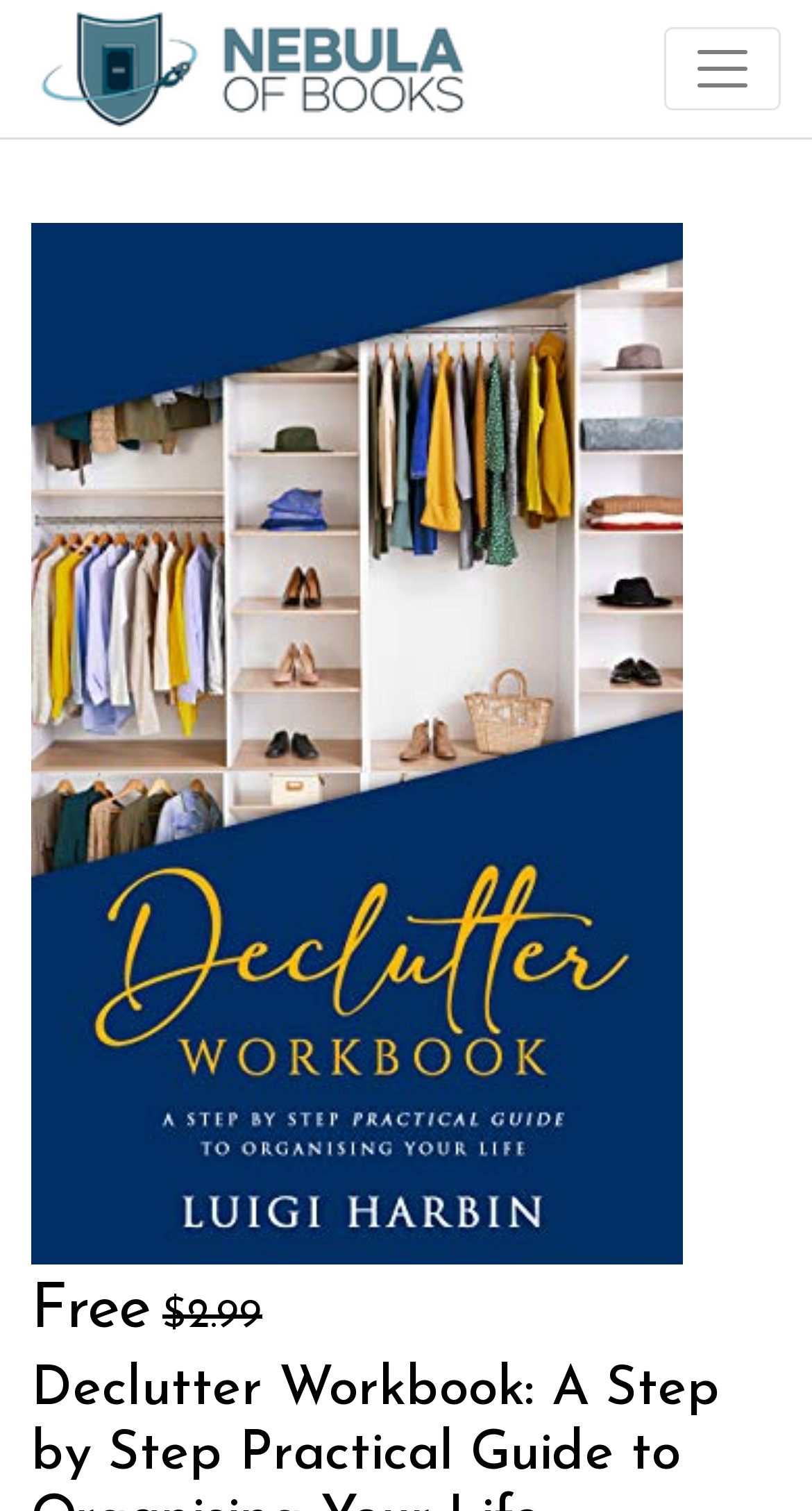Given the webpage screenshot and the description, determine the bounding box coordinates (top-left x, top-left y, bottom-right x, bottom-right y) that define the location of the UI element matching this description: alt="logo"

[0.038, 0.0, 0.61, 0.091]